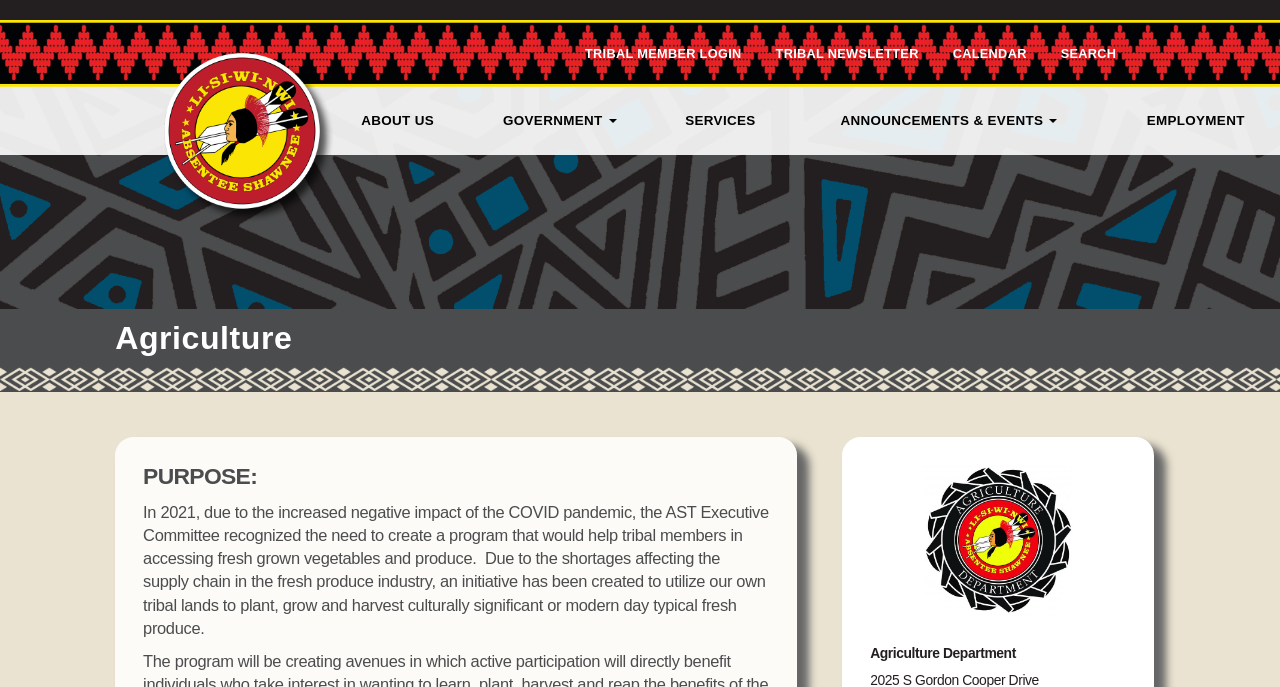Please identify the bounding box coordinates of the element that needs to be clicked to perform the following instruction: "Check ANNOUNCEMENTS & EVENTS".

[0.614, 0.127, 0.868, 0.226]